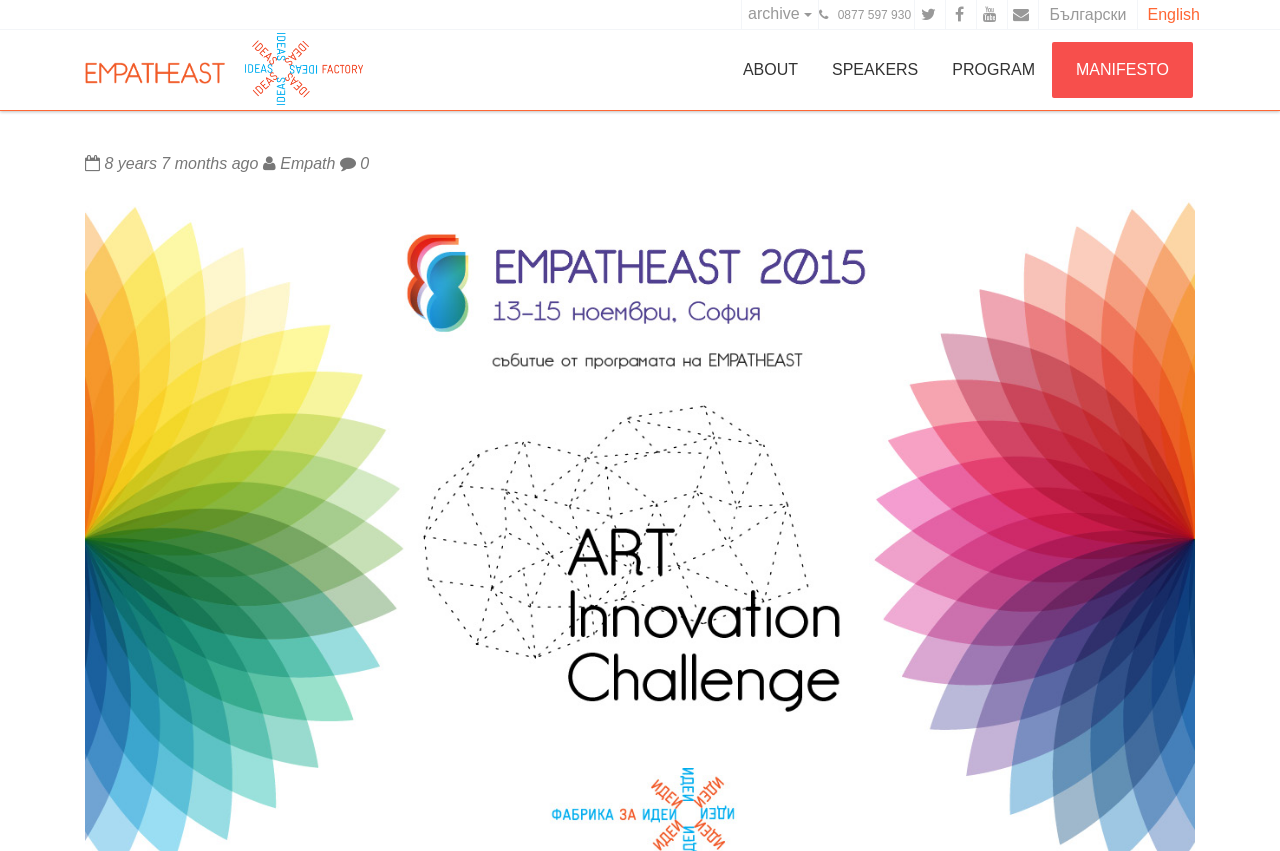Please provide the bounding box coordinates for the UI element as described: "About". The coordinates must be four floats between 0 and 1, represented as [left, top, right, bottom].

[0.567, 0.049, 0.637, 0.115]